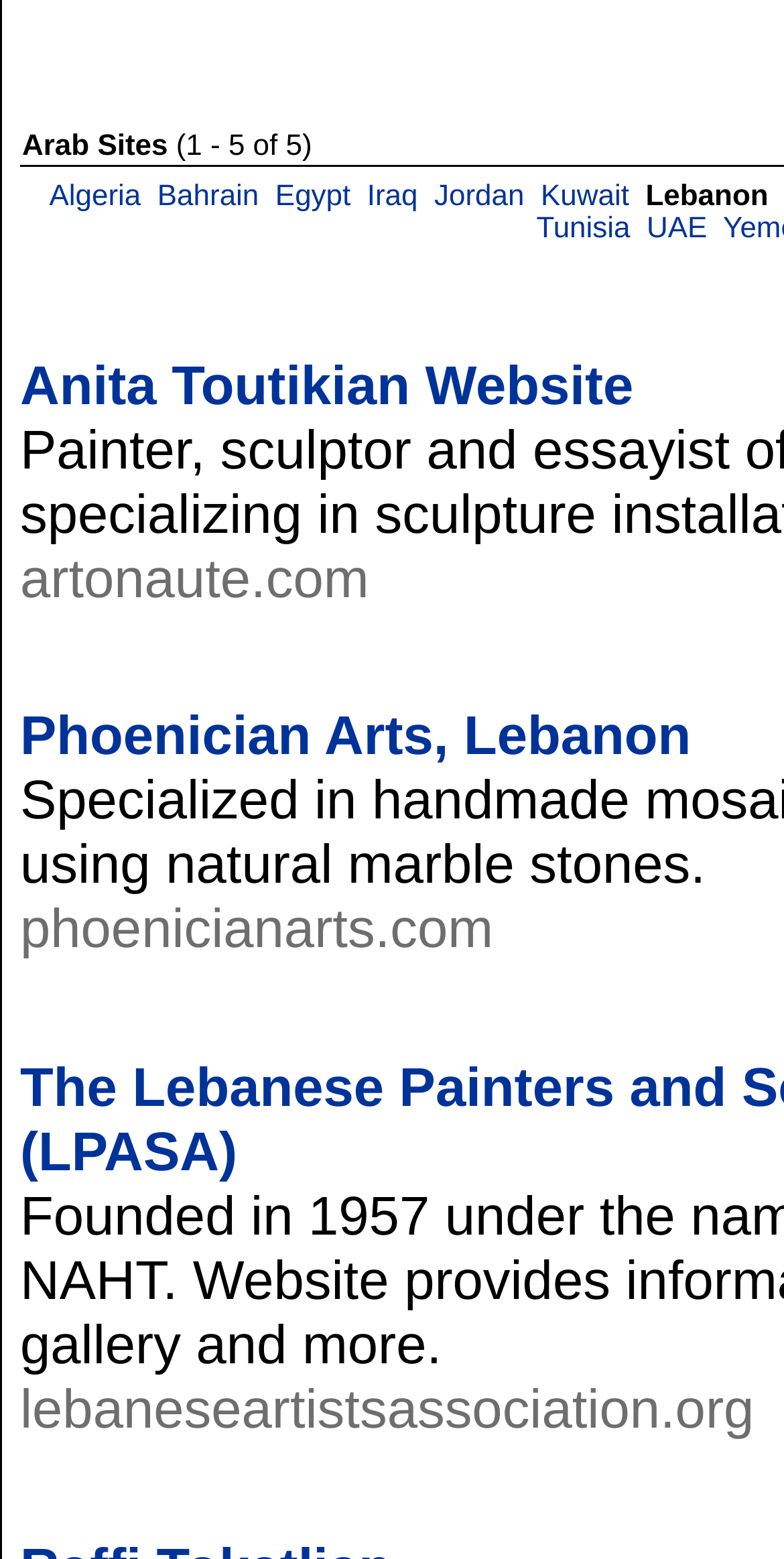Locate the bounding box coordinates of the UI element described by: "Kuwait". Provide the coordinates as four float numbers between 0 and 1, formatted as [left, top, right, bottom].

[0.69, 0.116, 0.803, 0.137]